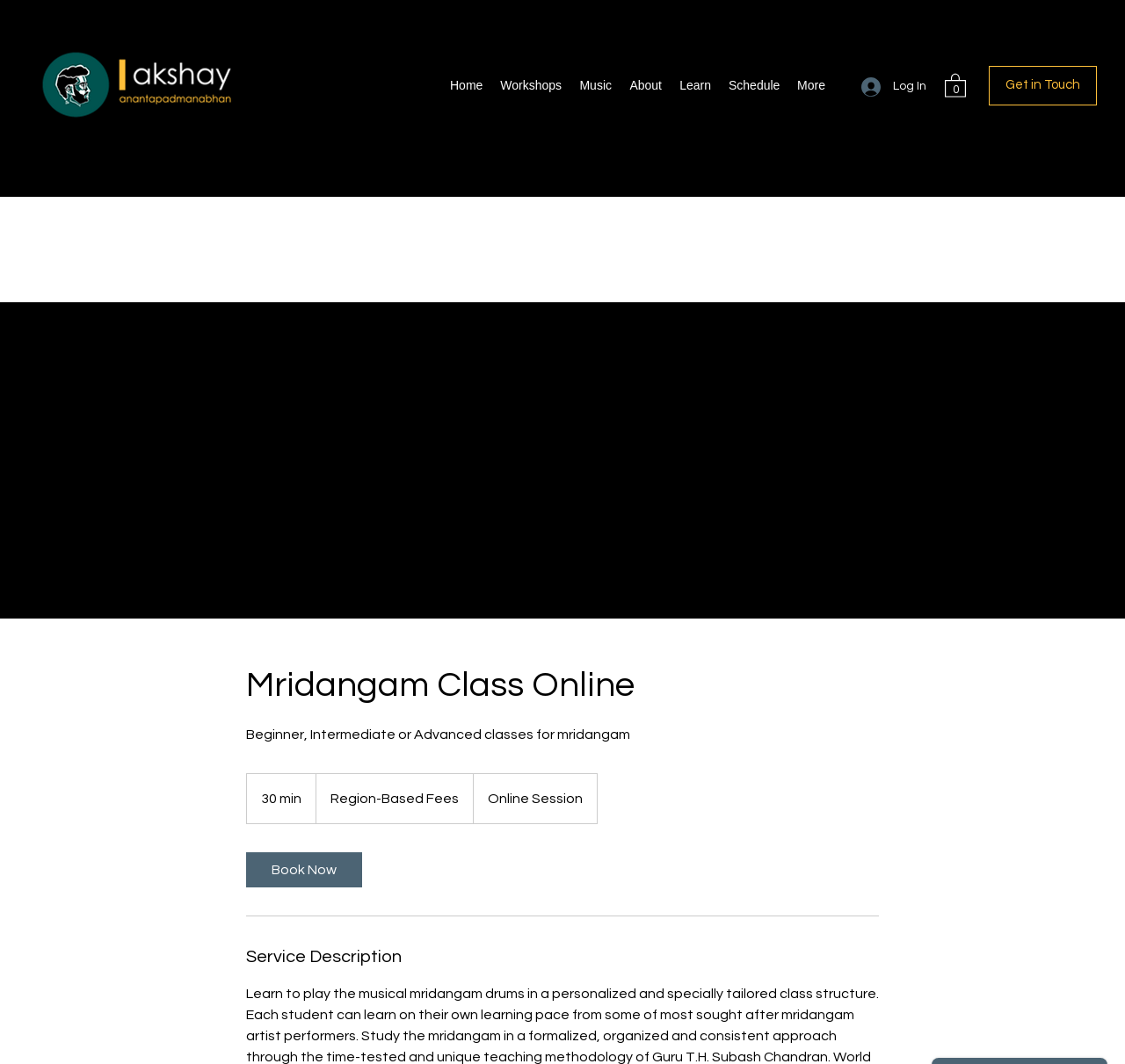Determine the bounding box coordinates for the region that must be clicked to execute the following instruction: "View the schedule".

[0.64, 0.068, 0.701, 0.092]